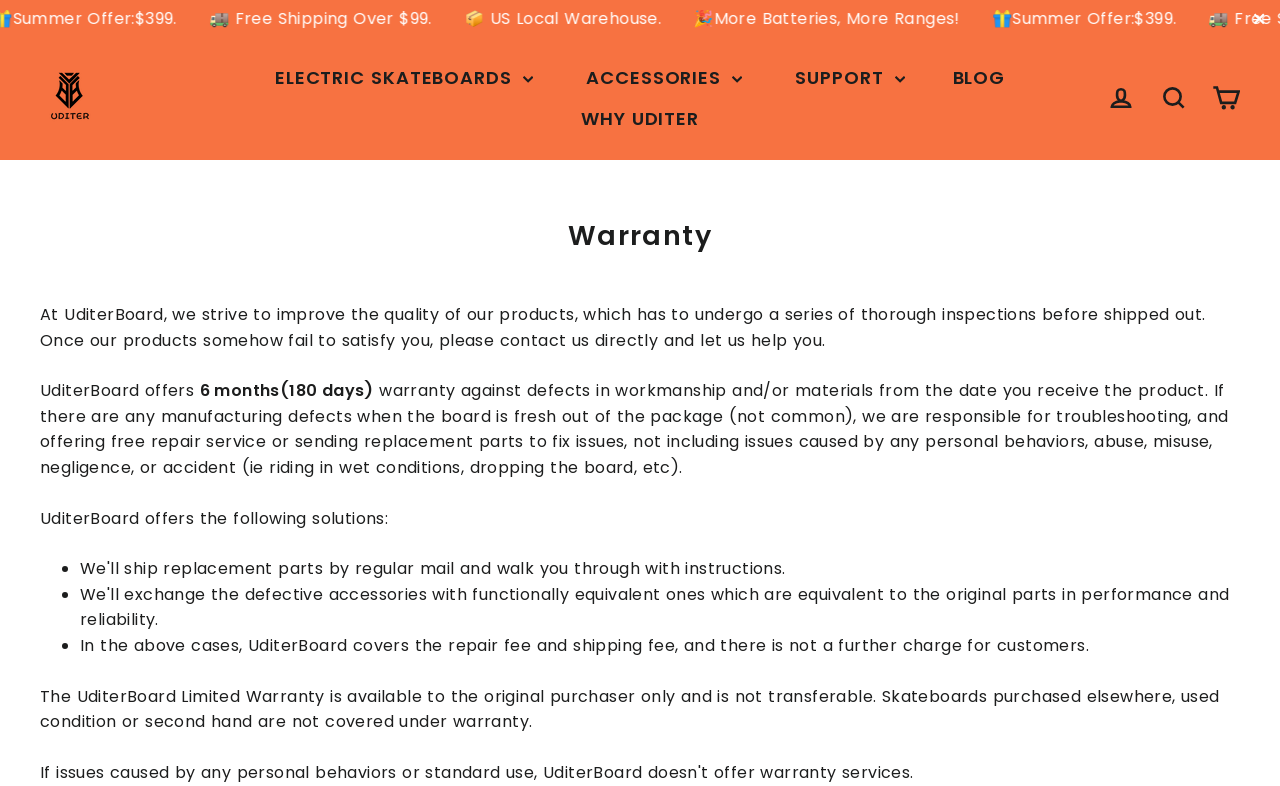What is the availability of UditerBoard's Limited Warranty? Look at the image and give a one-word or short phrase answer.

Only to original purchaser